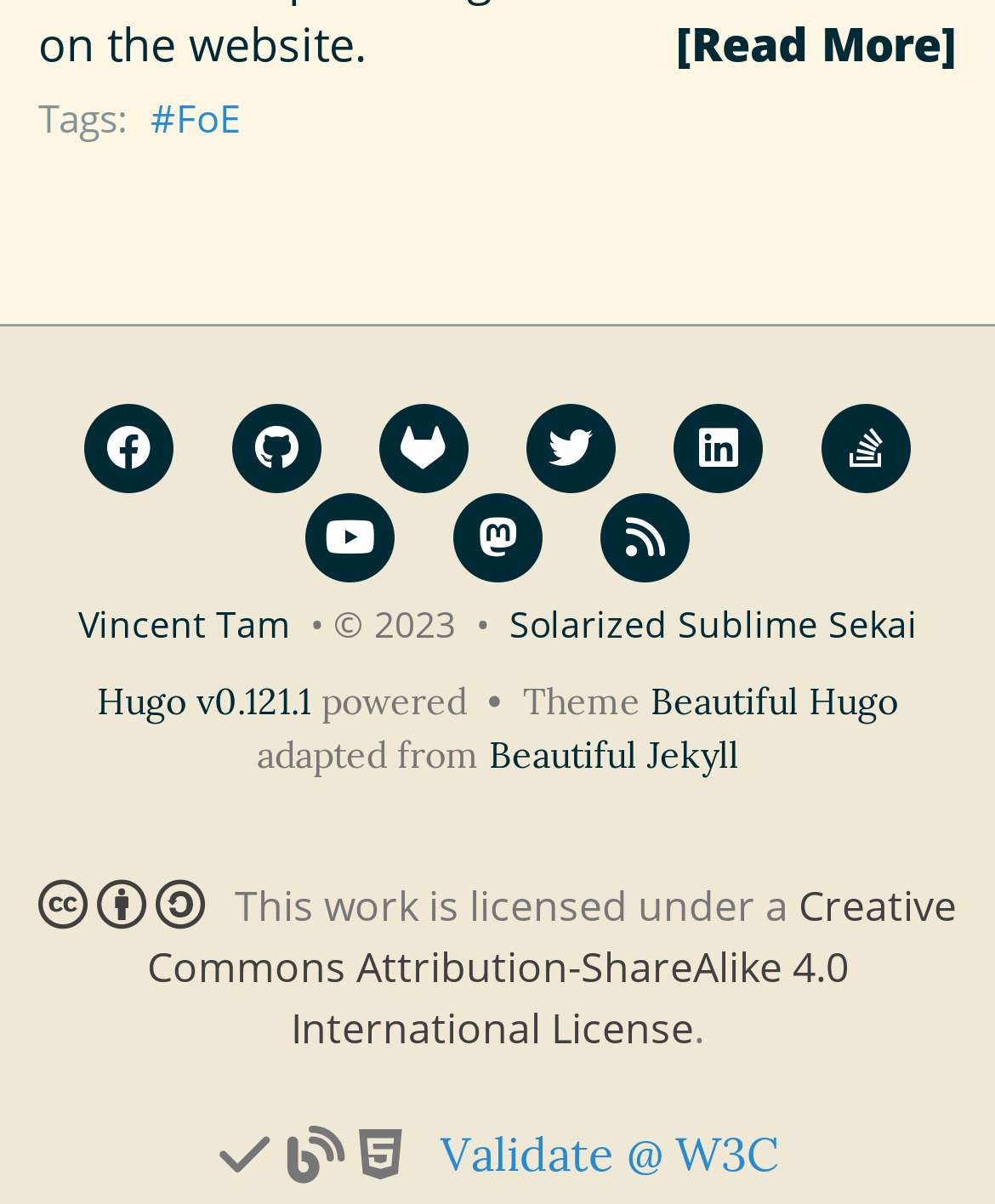Locate the bounding box coordinates of the clickable region to complete the following instruction: "Check the license information."

[0.147, 0.729, 0.962, 0.877]